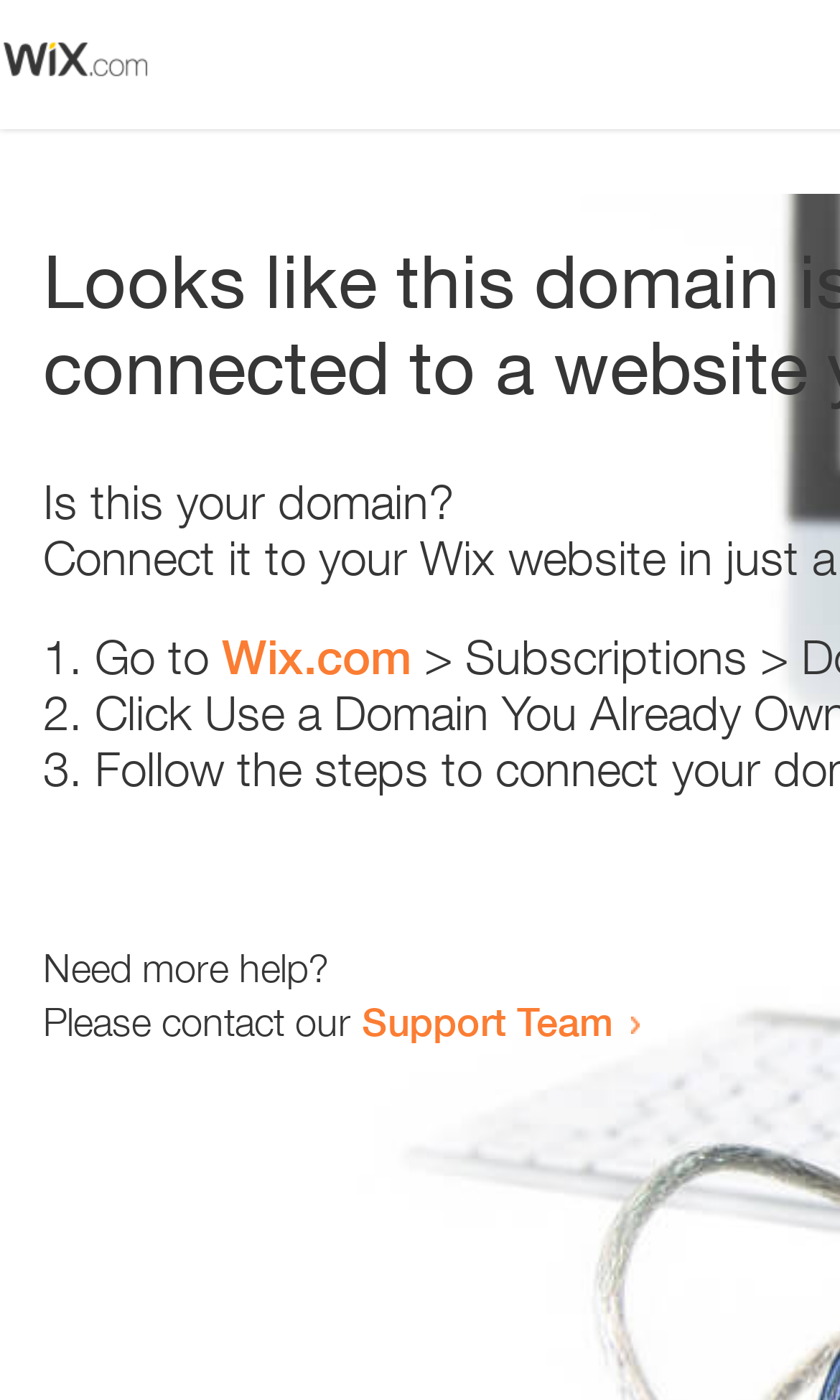How many list markers are present?
Provide a one-word or short-phrase answer based on the image.

3